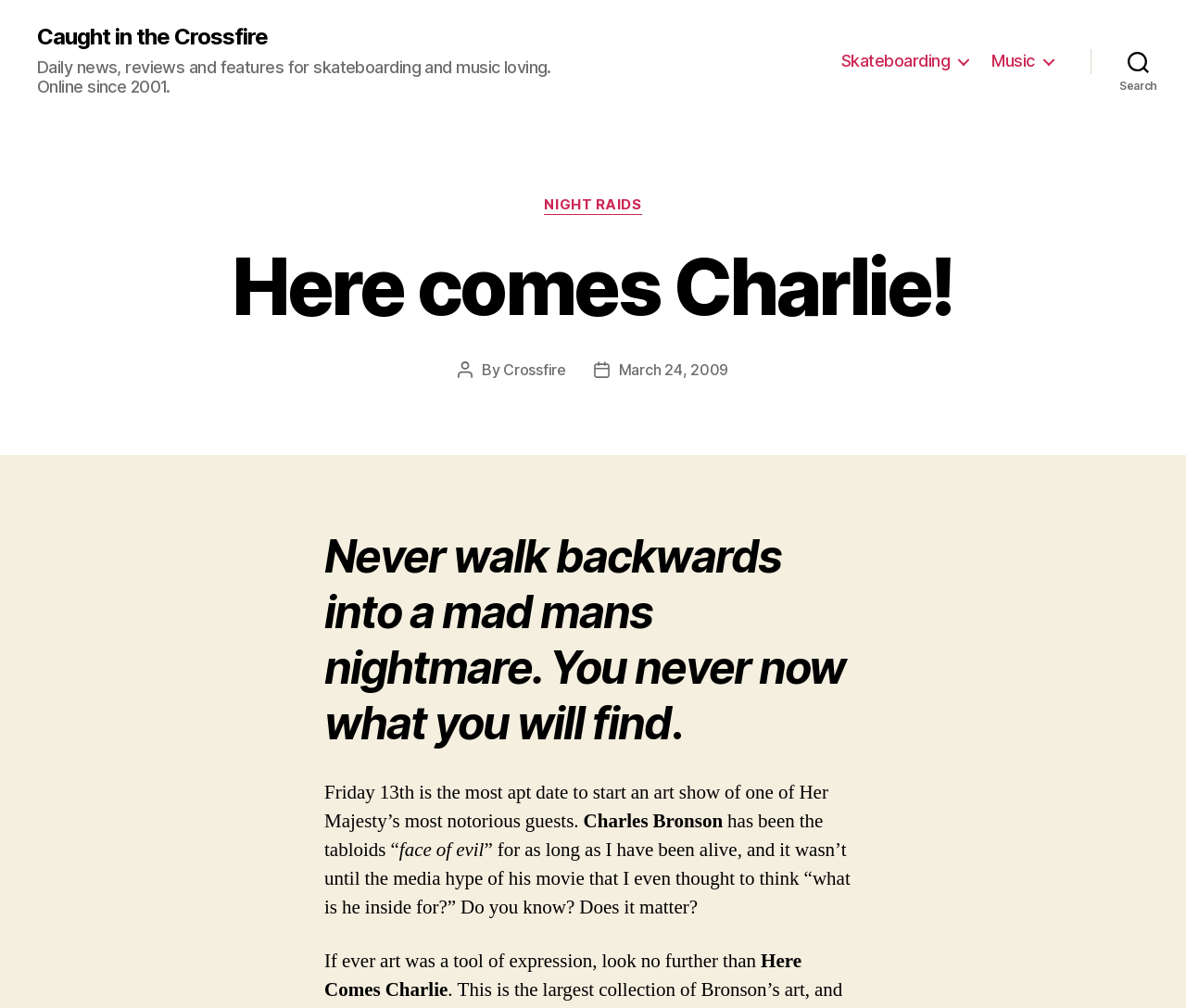What is the main topic of this webpage?
Can you provide a detailed and comprehensive answer to the question?

Based on the navigation links at the top of the page, which include 'Skateboarding' and 'Music', and the static text describing the webpage as 'Daily news, reviews and features for skateboarding and music loving', it can be inferred that the main topic of this webpage is skateboarding and music.